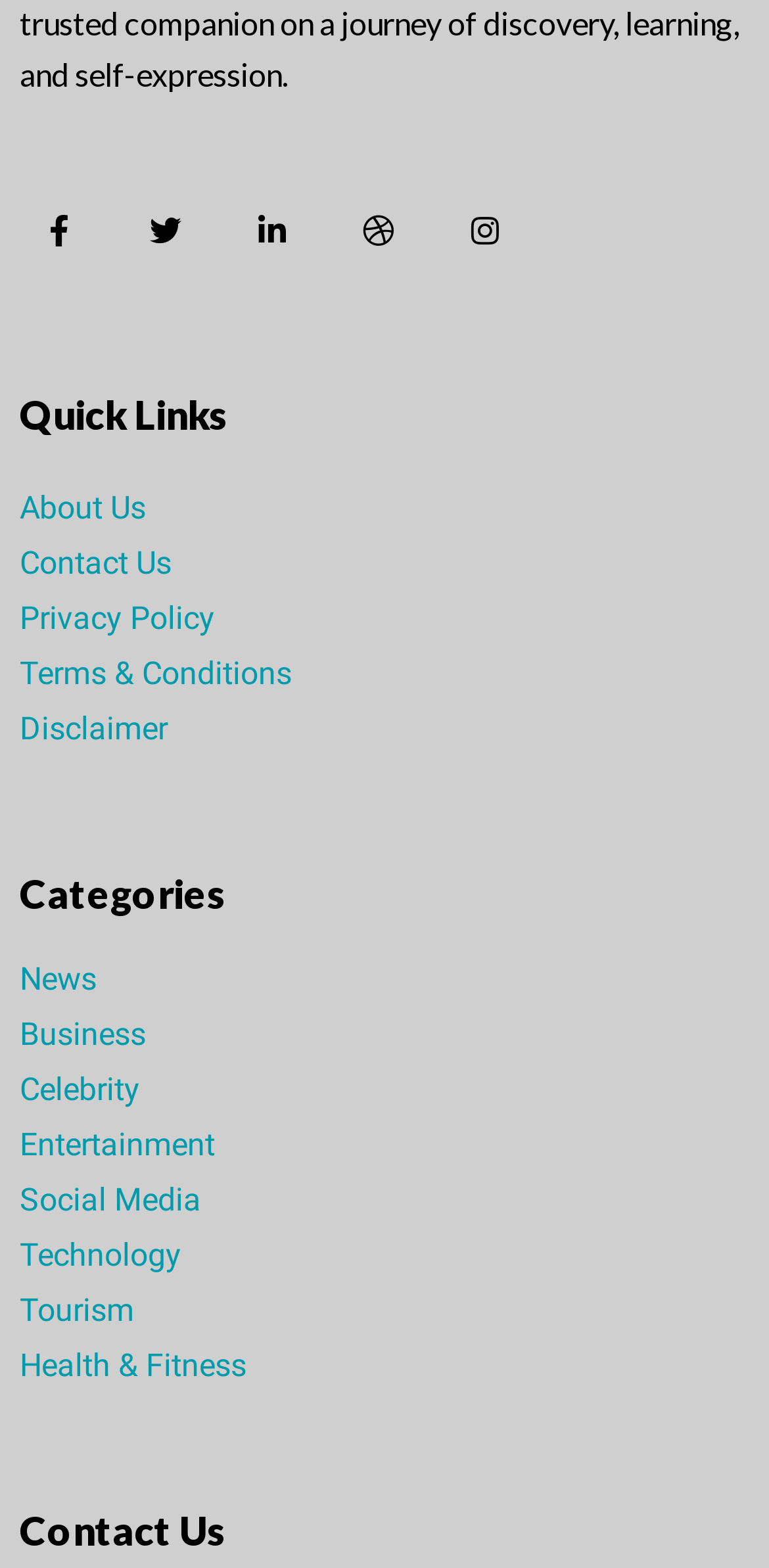Indicate the bounding box coordinates of the clickable region to achieve the following instruction: "Explore News category."

[0.026, 0.612, 0.126, 0.636]